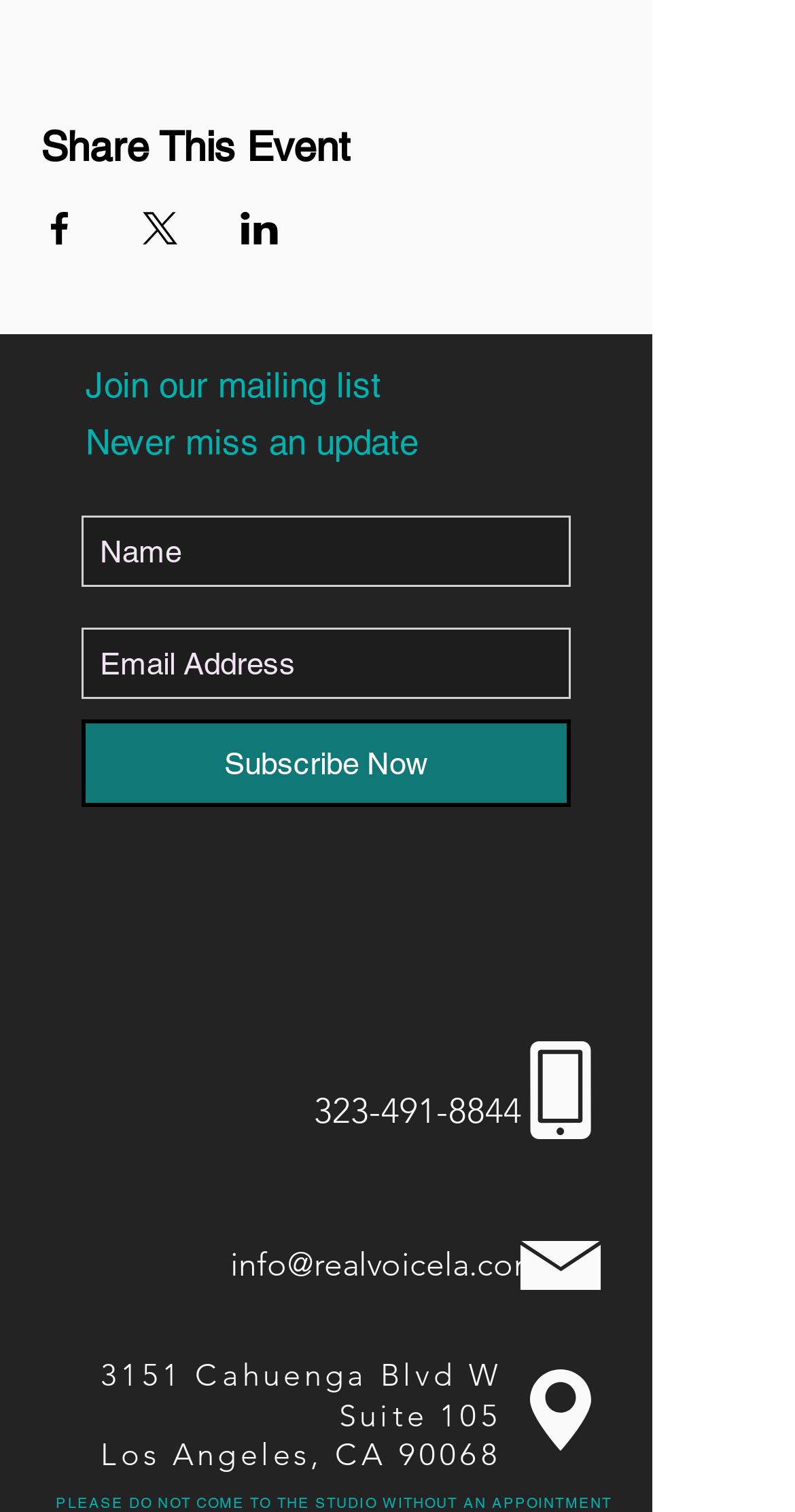Provide the bounding box coordinates for the UI element that is described by this text: "aria-label="Email Address" name="email" placeholder="Email Address"". The coordinates should be in the form of four float numbers between 0 and 1: [left, top, right, bottom].

[0.103, 0.415, 0.718, 0.462]